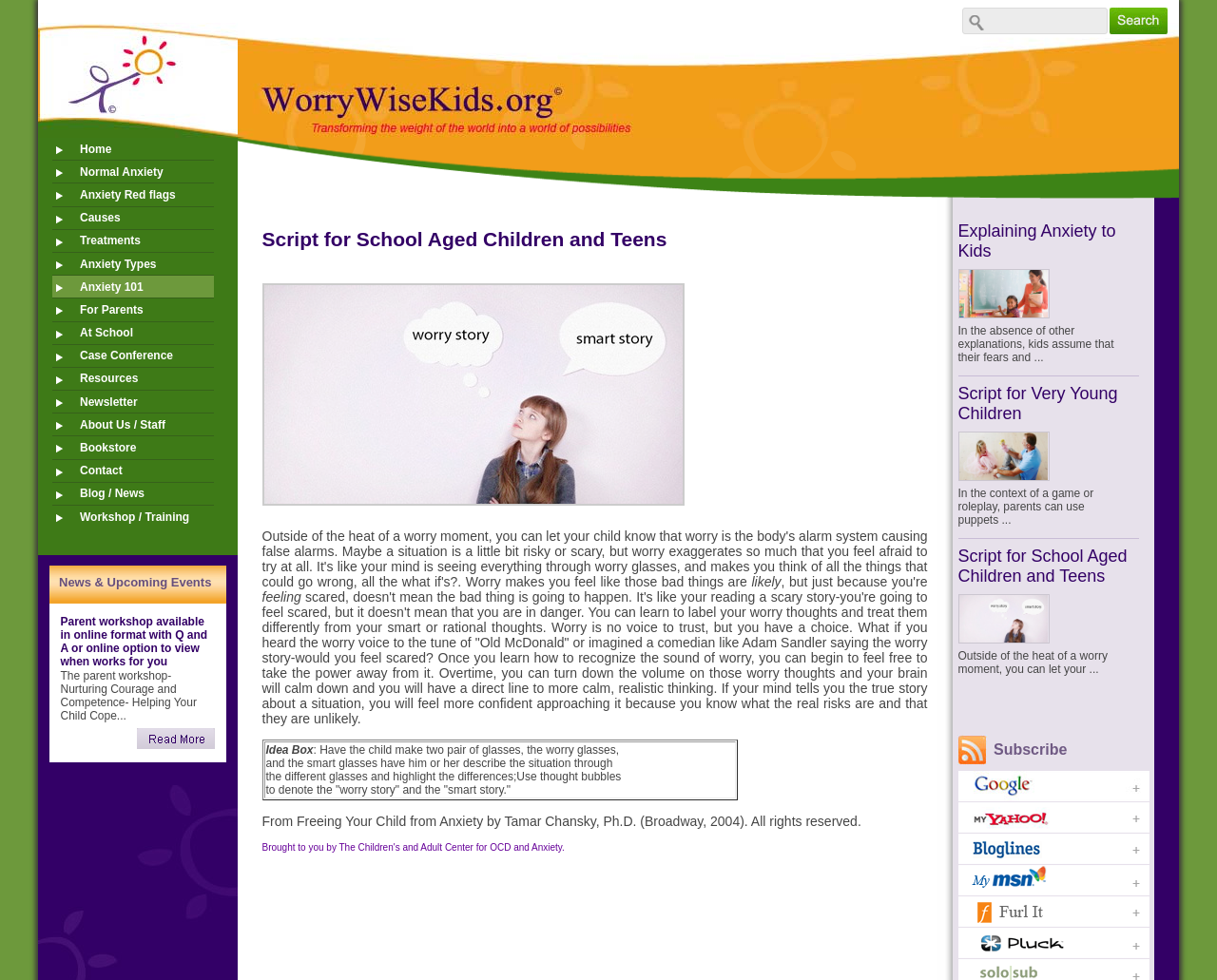Locate the bounding box for the described UI element: "Anxiety Red flags". Ensure the coordinates are four float numbers between 0 and 1, formatted as [left, top, right, bottom].

[0.057, 0.189, 0.176, 0.209]